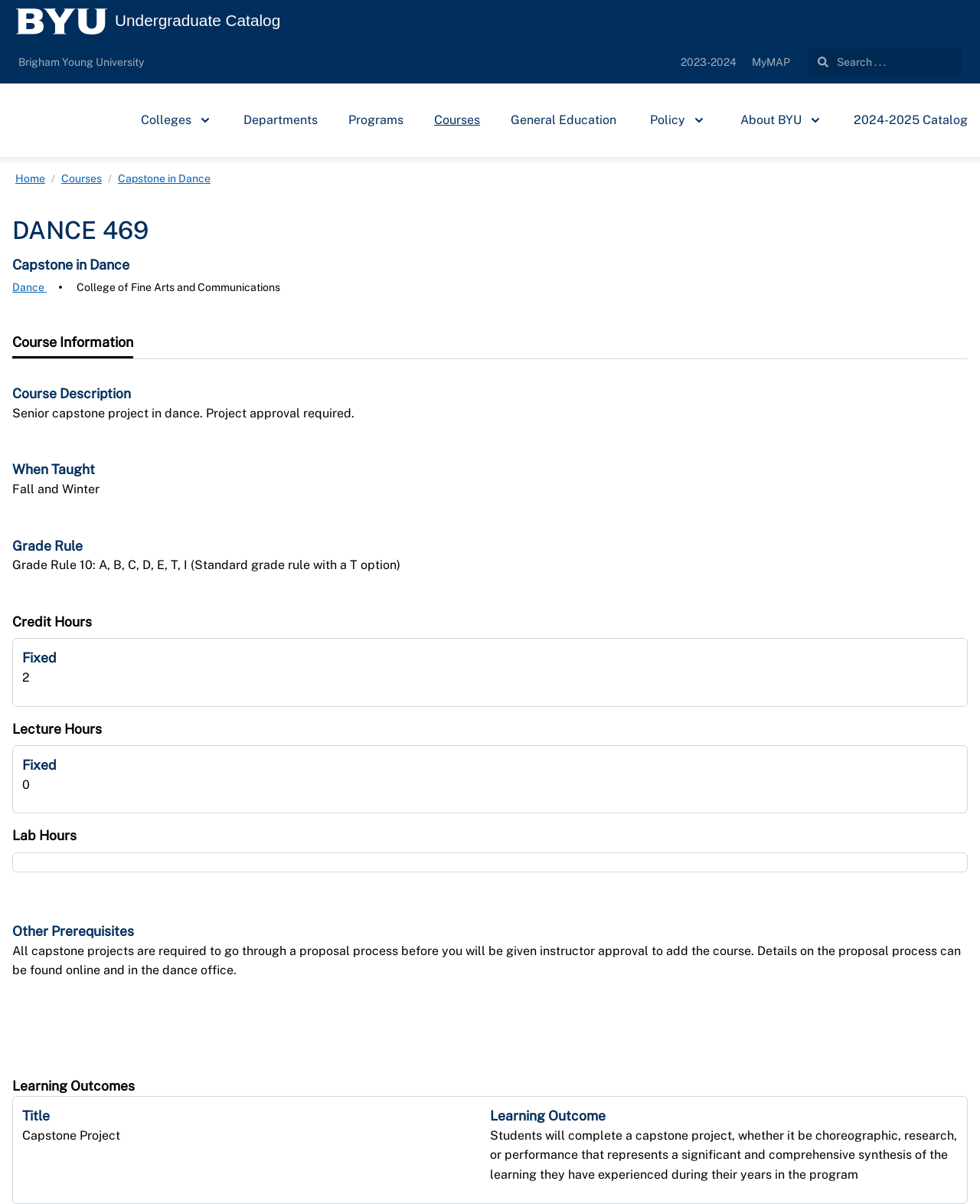What is the college of the course? Look at the image and give a one-word or short phrase answer.

College of Fine Arts and Communications